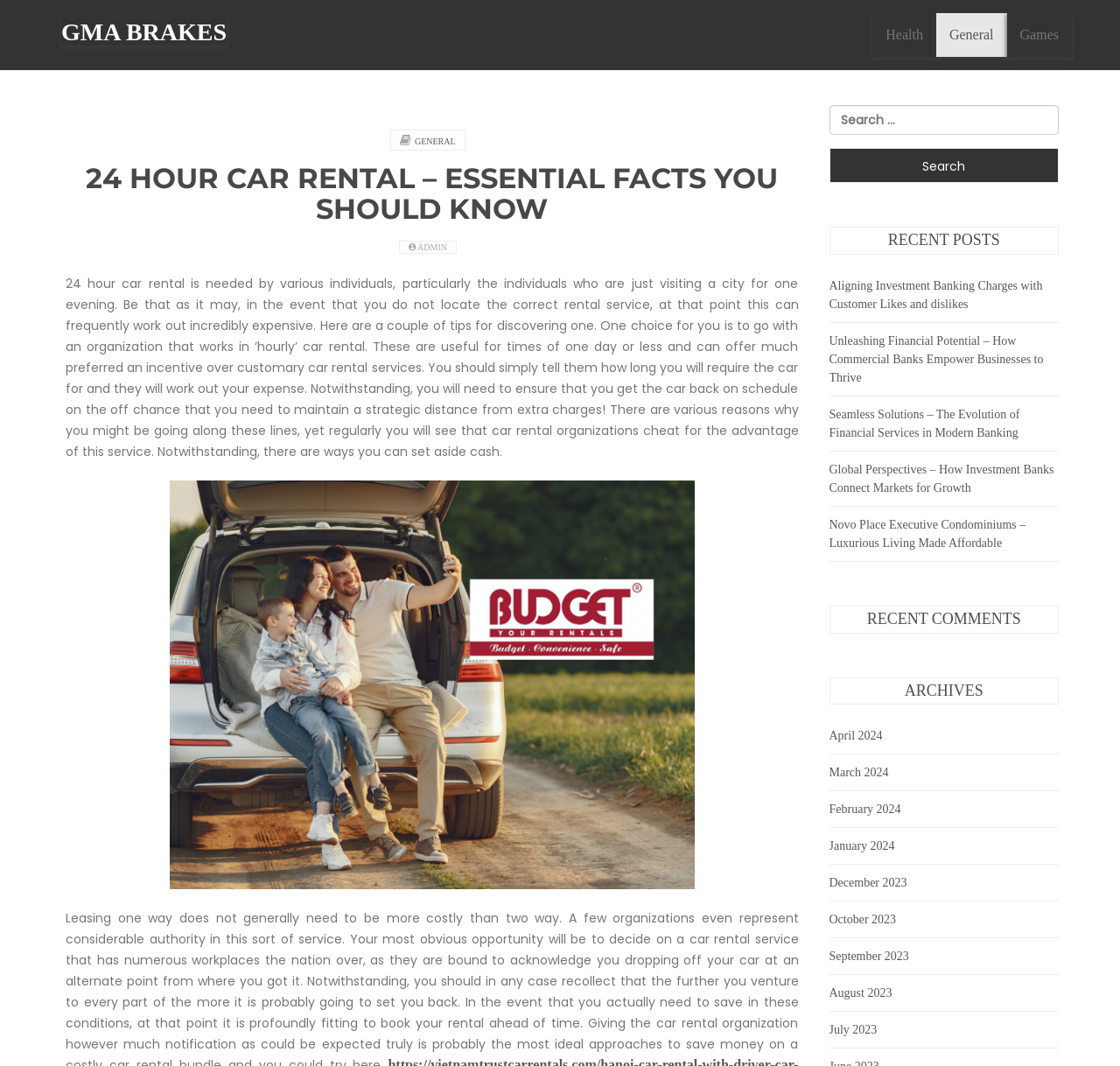Pinpoint the bounding box coordinates of the clickable area necessary to execute the following instruction: "View recent posts". The coordinates should be given as four float numbers between 0 and 1, namely [left, top, right, bottom].

[0.74, 0.213, 0.945, 0.239]